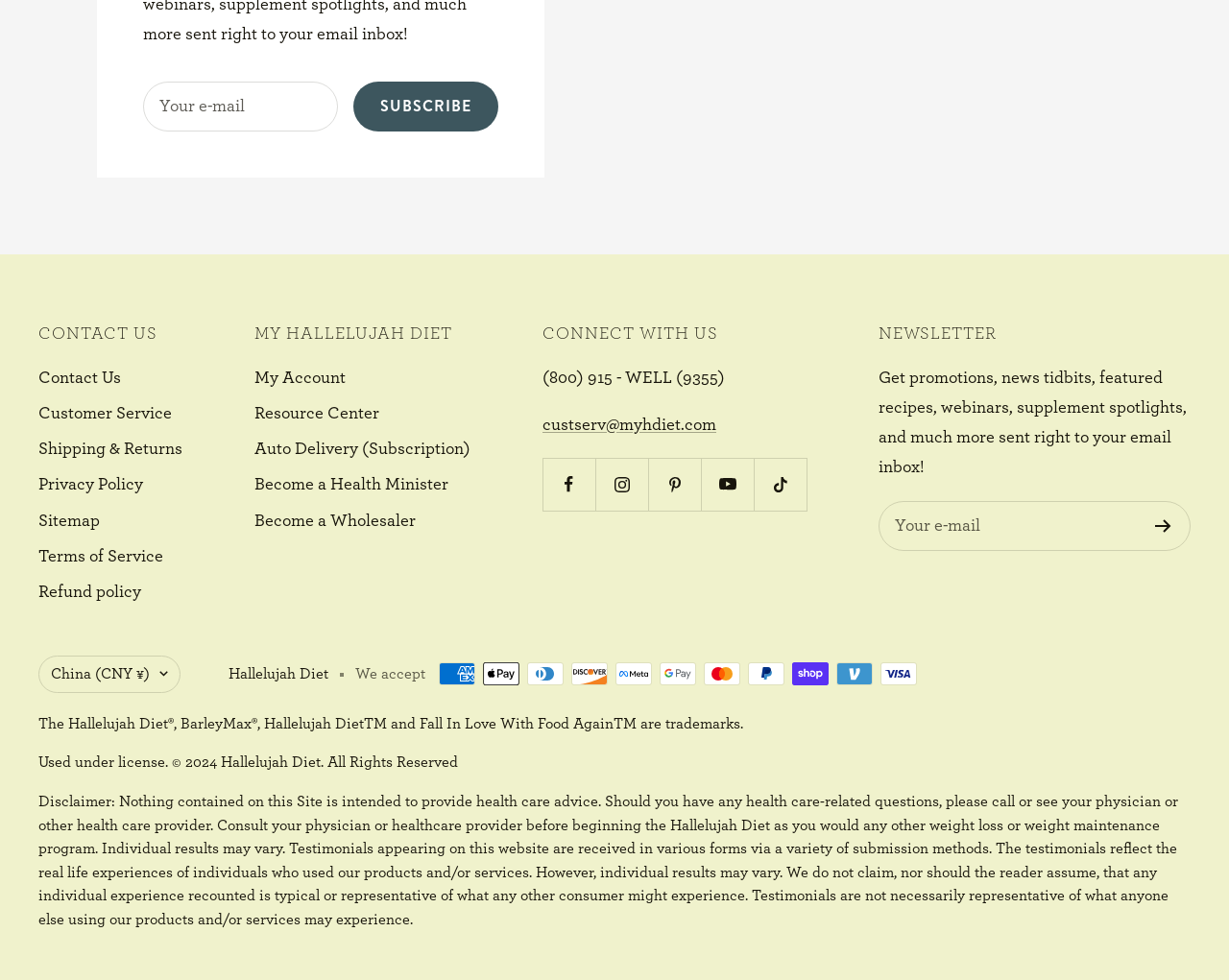How many social media platforms can you follow this website on?
Please look at the screenshot and answer using one word or phrase.

5